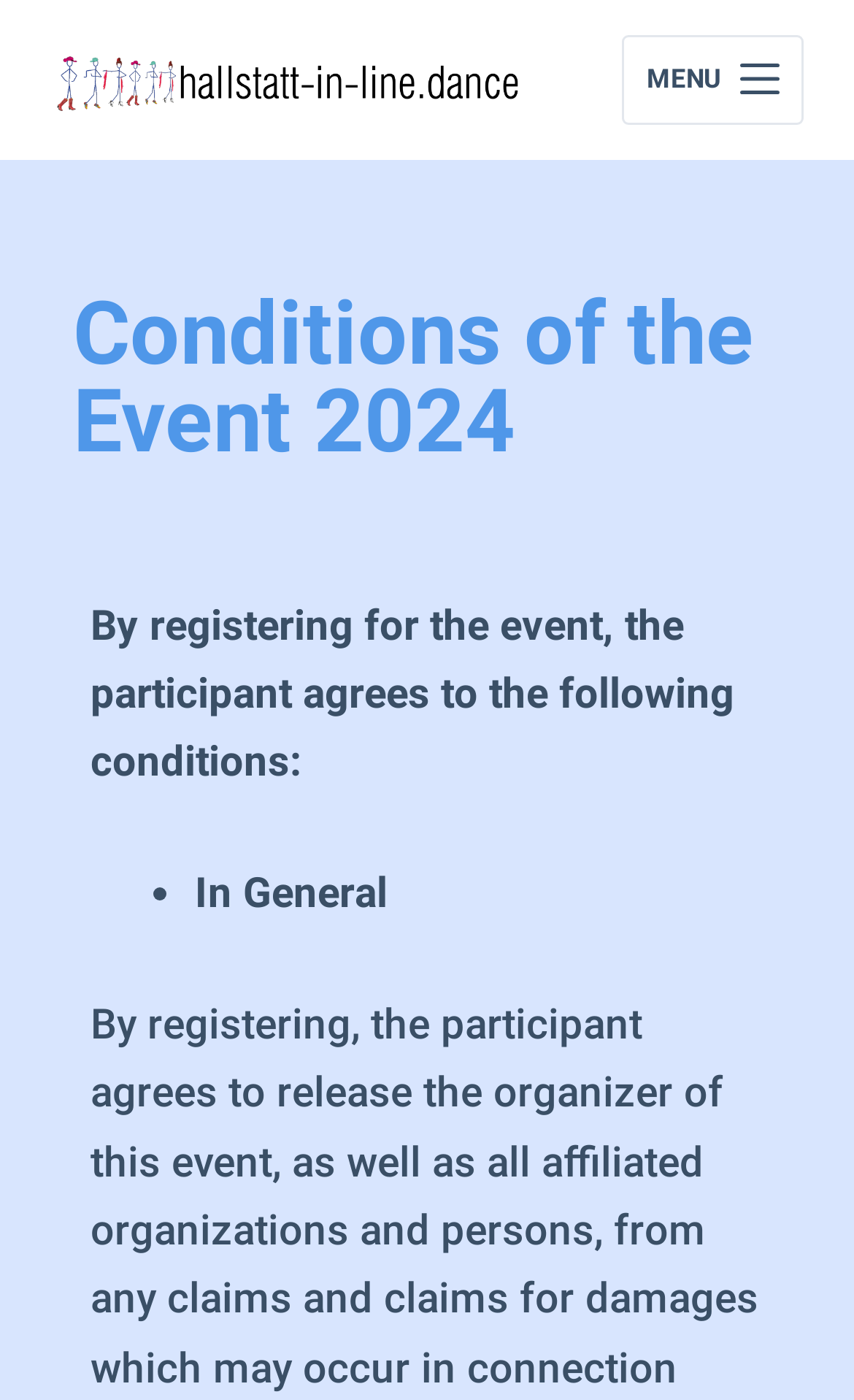What is the participant agreeing to by registering for the event?
Examine the image closely and answer the question with as much detail as possible.

According to the webpage, by registering for the event, the participant agrees to the conditions listed on the webpage, which are specified below the heading 'Conditions of the Event 2024'.